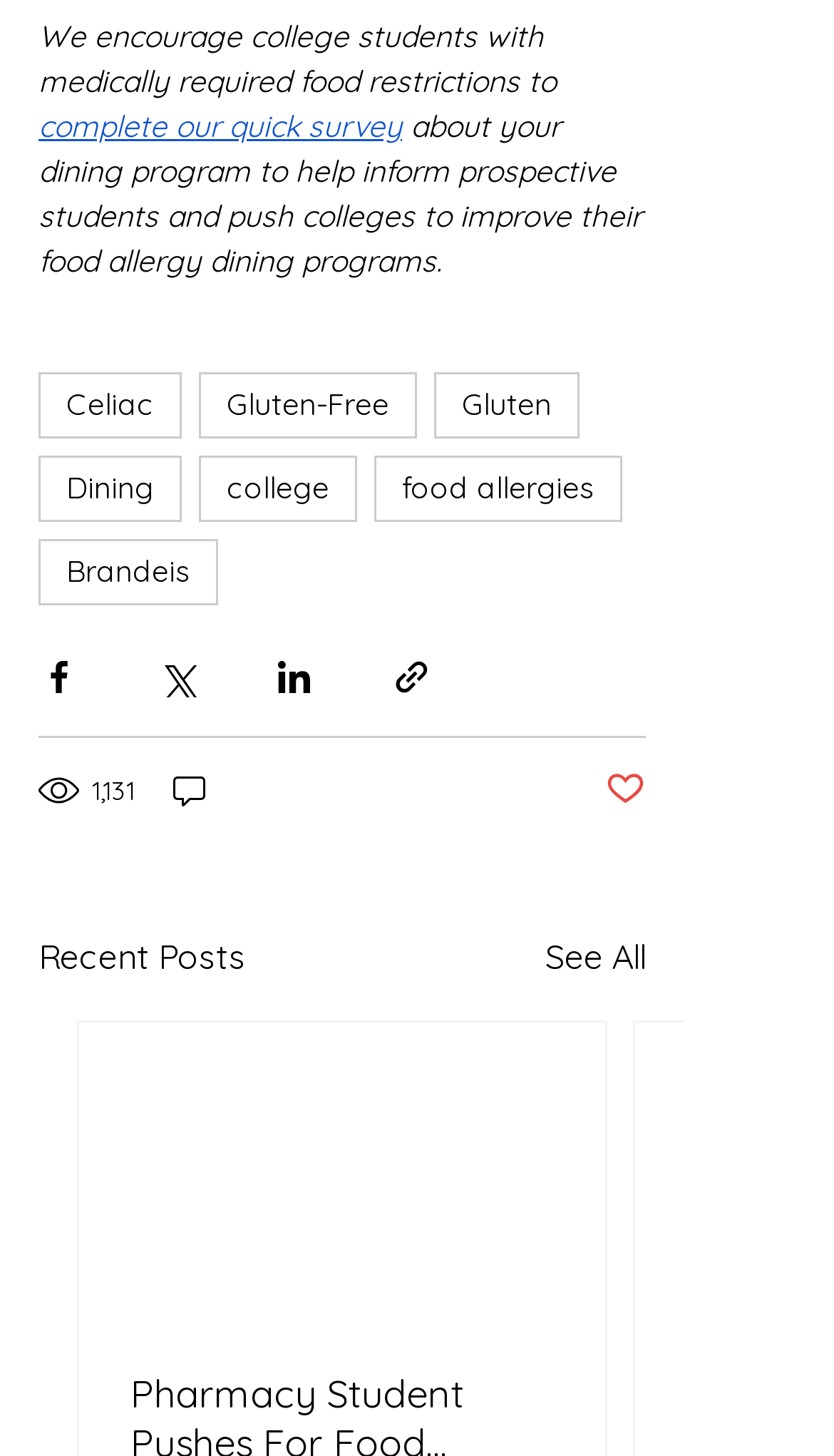Determine the bounding box coordinates for the clickable element required to fulfill the instruction: "click on Celiac". Provide the coordinates as four float numbers between 0 and 1, i.e., [left, top, right, bottom].

[0.046, 0.256, 0.218, 0.301]